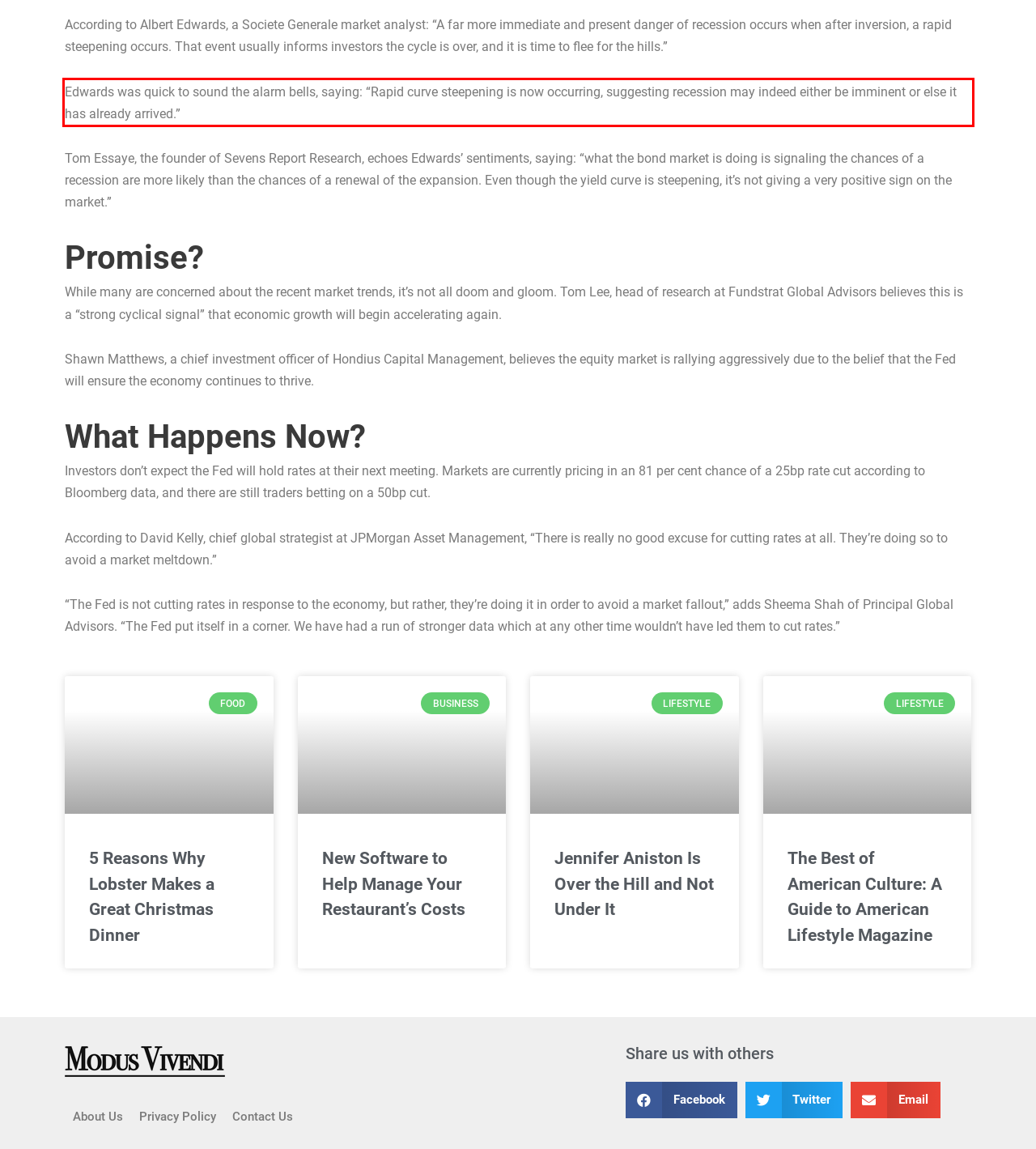There is a screenshot of a webpage with a red bounding box around a UI element. Please use OCR to extract the text within the red bounding box.

Edwards was quick to sound the alarm bells, saying: “Rapid curve steepening is now occurring, suggesting recession may indeed either be imminent or else it has already arrived.”